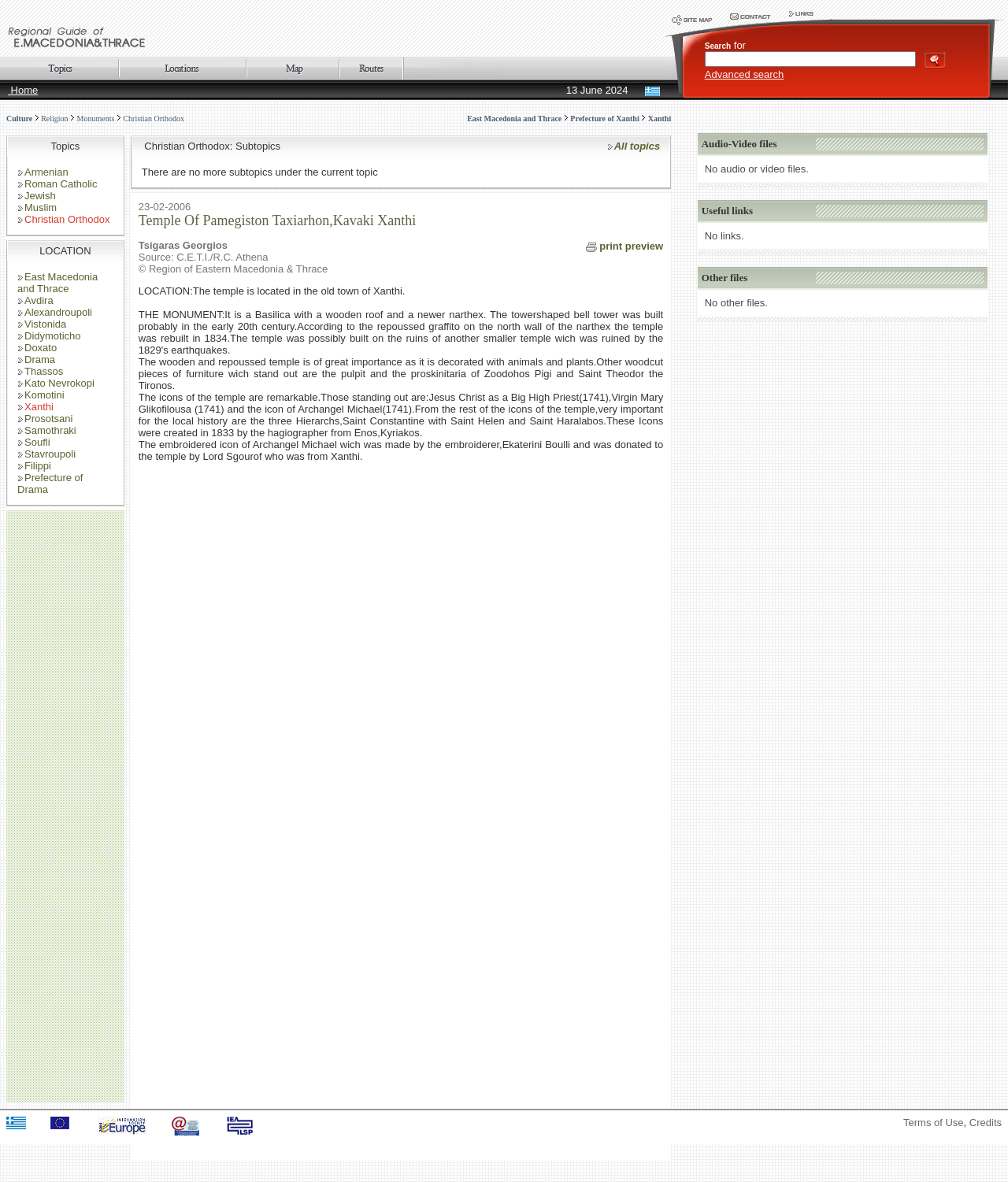Describe all the significant parts and information present on the webpage.

The webpage is a regional guide for Eastern Macedonia and Thrace, highlighting the history and culture of the region. At the top, there is a layout table with two cells. The left cell contains a logo image and a link, while the right cell has a search bar with an input field, a search button, and an advanced search link. There are also three images in this cell.

Below the top layout table, there is a row with two cells. The left cell contains a table with a header that reads "Home" and a date "13 June 2024". The header has an image and a link. The right cell is empty.

The main content of the webpage is divided into two sections. The left section has a table with multiple rows, each containing links and images related to culture, religion, monuments, and Christian Orthodox topics. The right section has a table with information about audio-video files, useful links, and other files.

There are several images scattered throughout the webpage, including logos, icons, and decorative images. The layout is organized, with clear headings and concise text. Overall, the webpage appears to be a informative guide for Eastern Macedonia and Thrace, with a focus on its history, culture, and attractions.